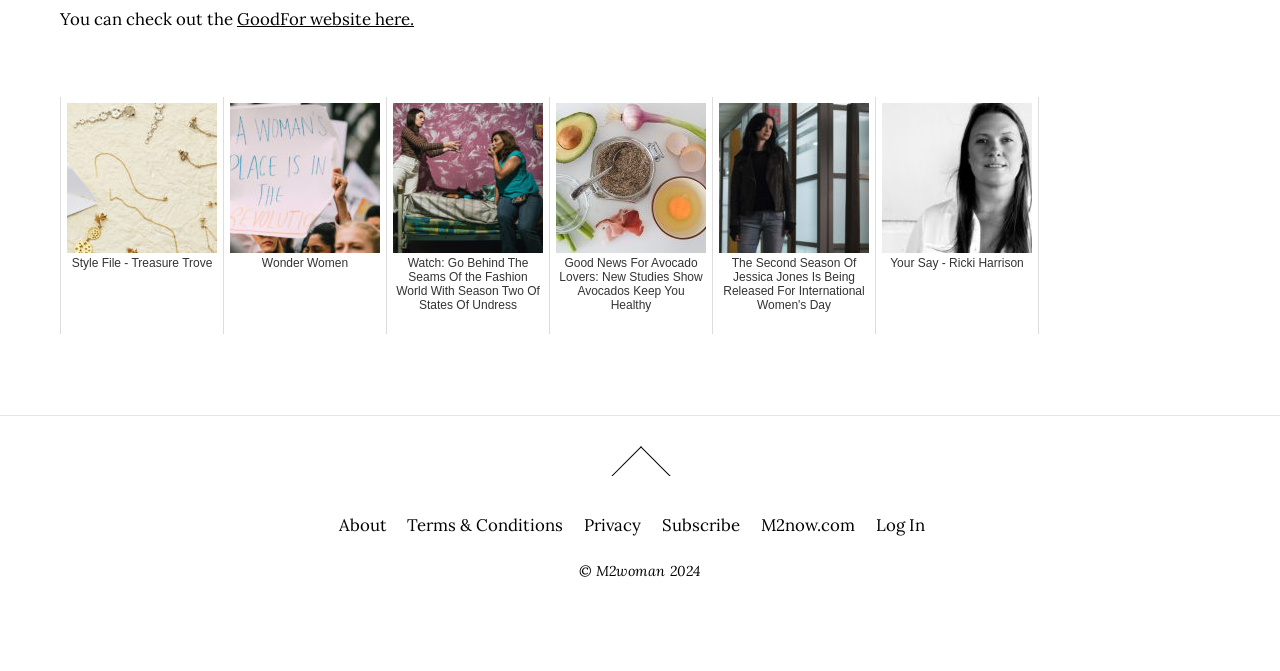Find the bounding box coordinates for the element described here: "Privacy".

[0.456, 0.766, 0.501, 0.799]